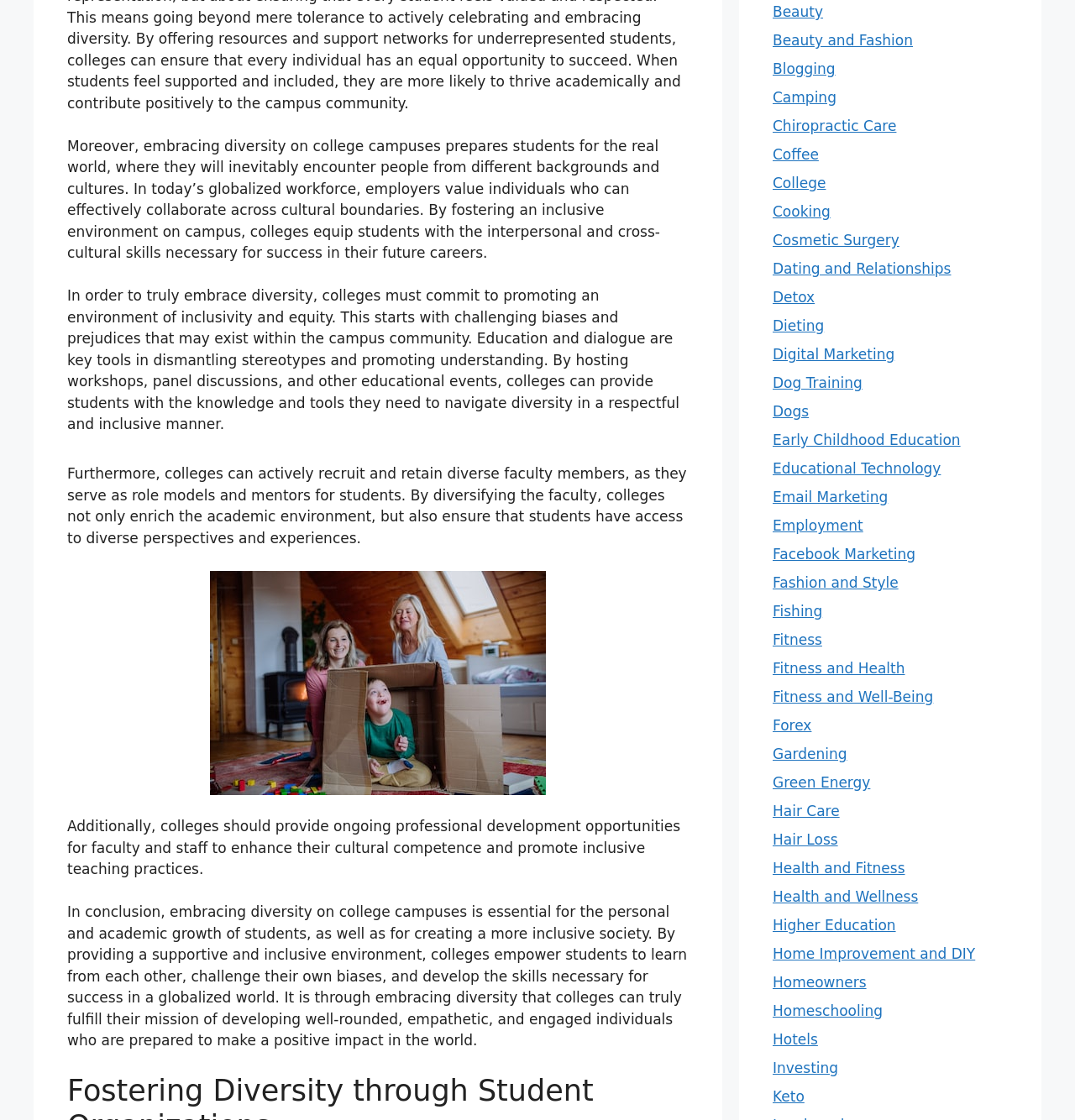What is the purpose of hosting workshops and panel discussions?
Please provide a comprehensive answer based on the information in the image.

The purpose of hosting workshops and panel discussions is to promote understanding and dismantle stereotypes, as mentioned in the second paragraph 'By hosting workshops, panel discussions, and other educational events, colleges can provide students with the knowledge and tools they need to navigate diversity in a respectful and inclusive manner'.